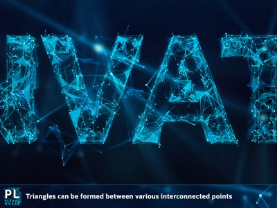Give a detailed account of everything present in the image.

The image features a visually striking digital representation of the word "IVAT," constructed from a network of glowing blue lines and interconnected points, resembling a three-dimensional geometric structure. The background is dark, which enhances the luminous quality of the lines and nodes, creating a futuristic and high-tech atmosphere. Below the text, a caption reads, "Triangles can be formed between various interconnected points," suggesting a theme of connectivity and geometric relationships that are integral to the design. This imagery may be related to concepts in data visualization, network analysis, or digital design, emphasizing the importance of connections within a spatial framework.